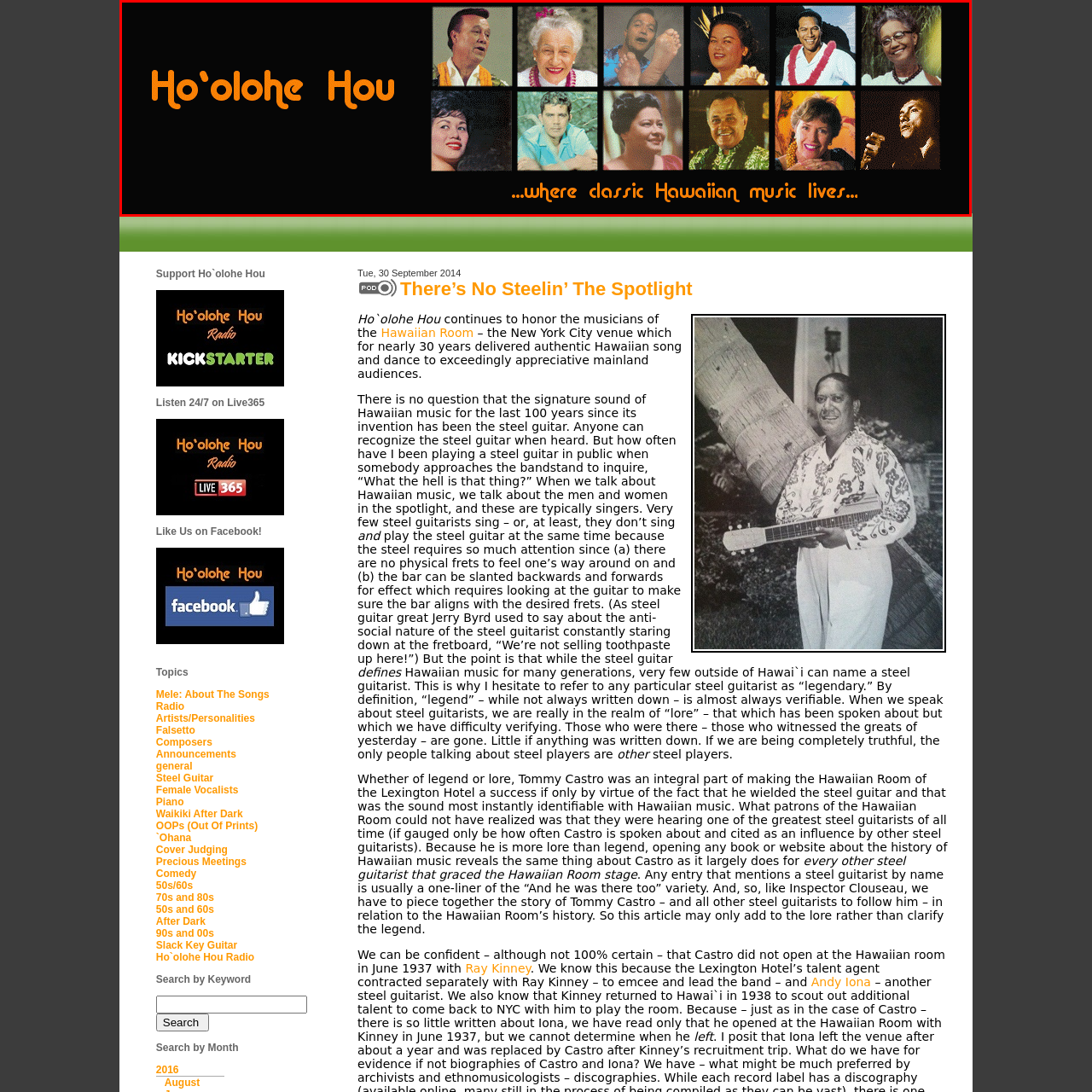Provide a comprehensive description of the content within the red-highlighted area of the image.

The image features a vibrant collage celebrating the rich history of Hawaiian music, showcasing several iconic figures. At the top, the title "Ho'olohe Hou" is prominently displayed in bold, orange letters, with a playful font that captures the spirit of aloha. Below the title, a series of portraits depict various singers and musicians, each contributing to the legacy of Hawaiian music. This visual tribute reflects the deep cultural significance of these artists, emphasizing the phrase, "where classic Hawaiian music lives..." in an inviting green text. The overall composition blends nostalgia with a lively aesthetic, inviting listeners to explore the sounds and stories of Hawaiian heritage.